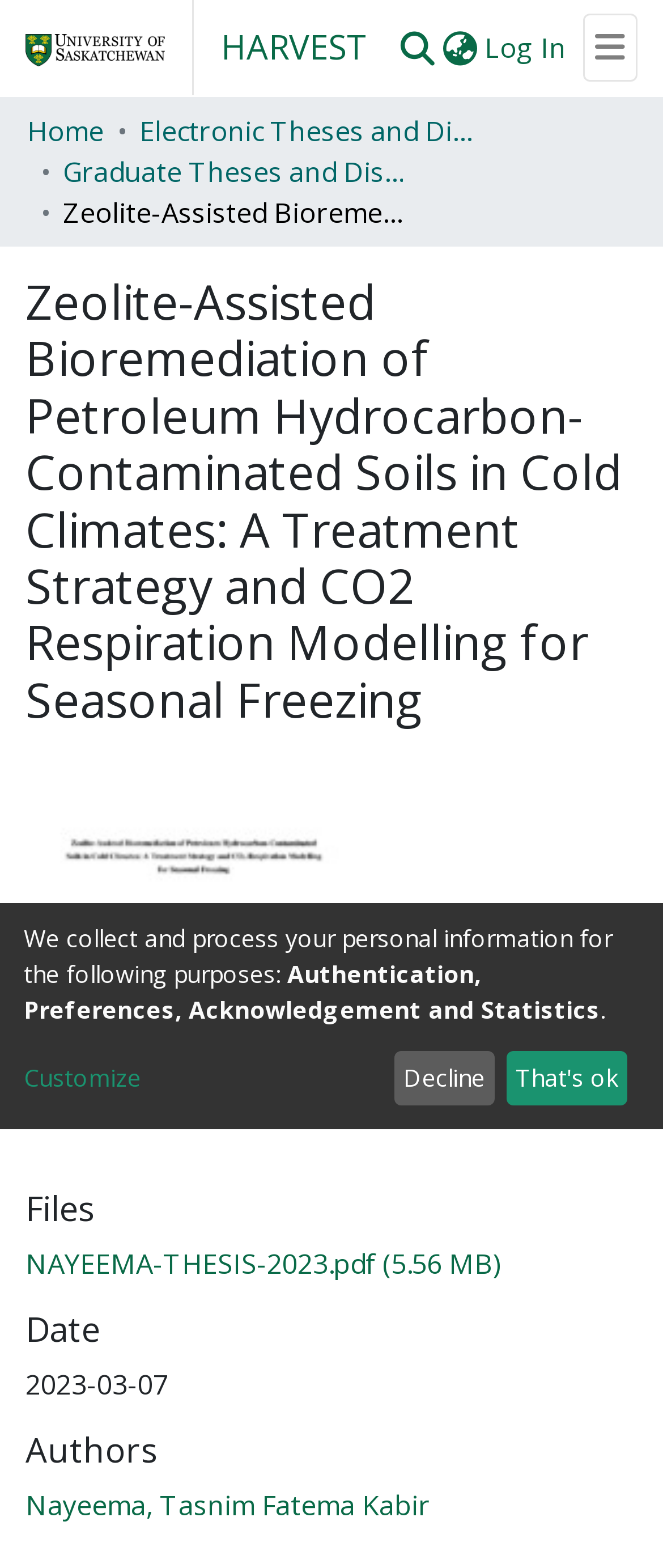Pinpoint the bounding box coordinates of the area that should be clicked to complete the following instruction: "View the thesis file". The coordinates must be given as four float numbers between 0 and 1, i.e., [left, top, right, bottom].

[0.038, 0.794, 0.756, 0.818]